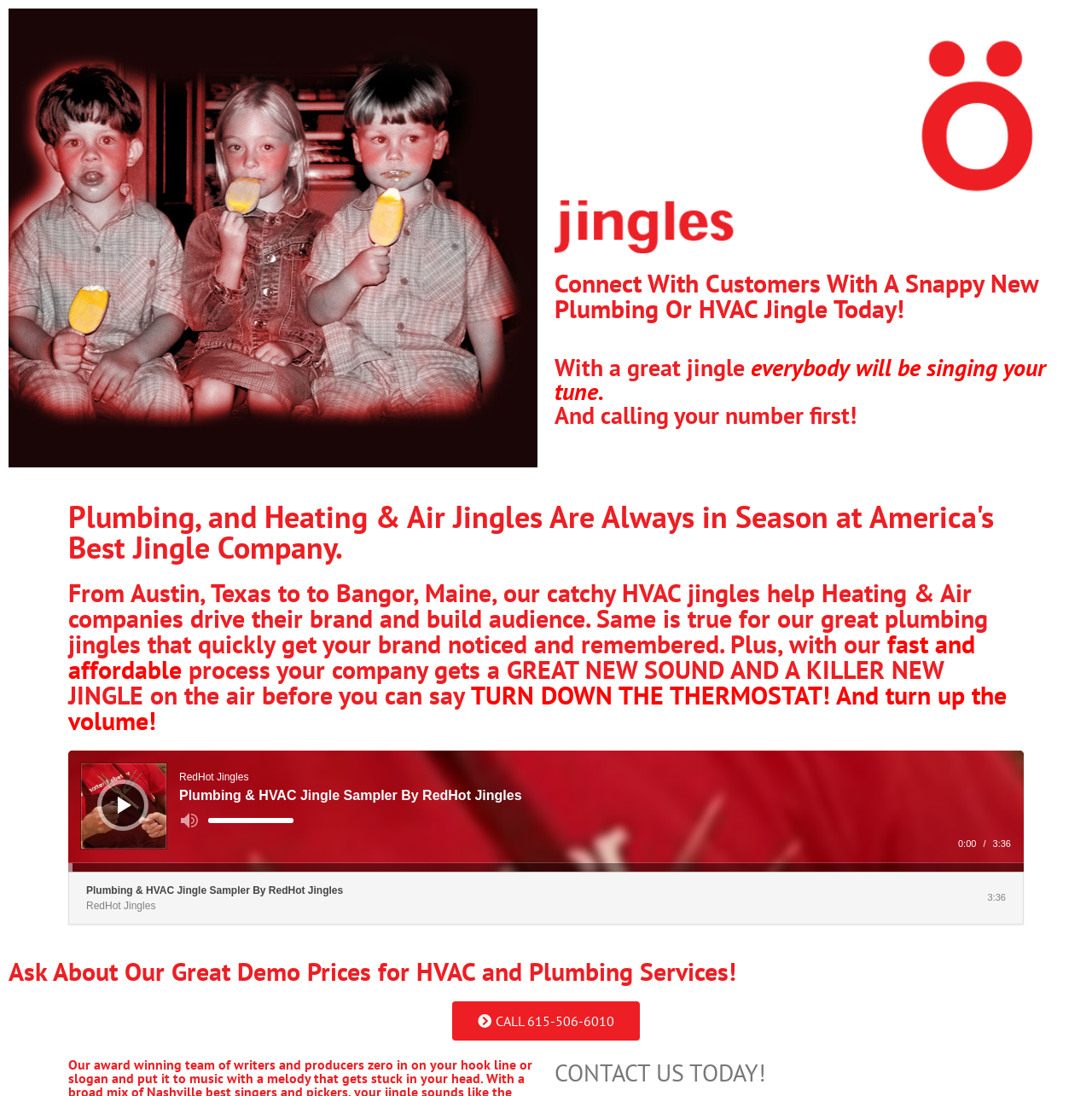Based on the image, provide a detailed and complete answer to the question: 
What is the company's promise for its jingles?

The company promises that its jingles will help plumbing and HVAC companies get noticed and remembered by their customers. This is indicated by the headings and text on the webpage, which emphasize the effectiveness of the jingles in building brand awareness and driving business results.